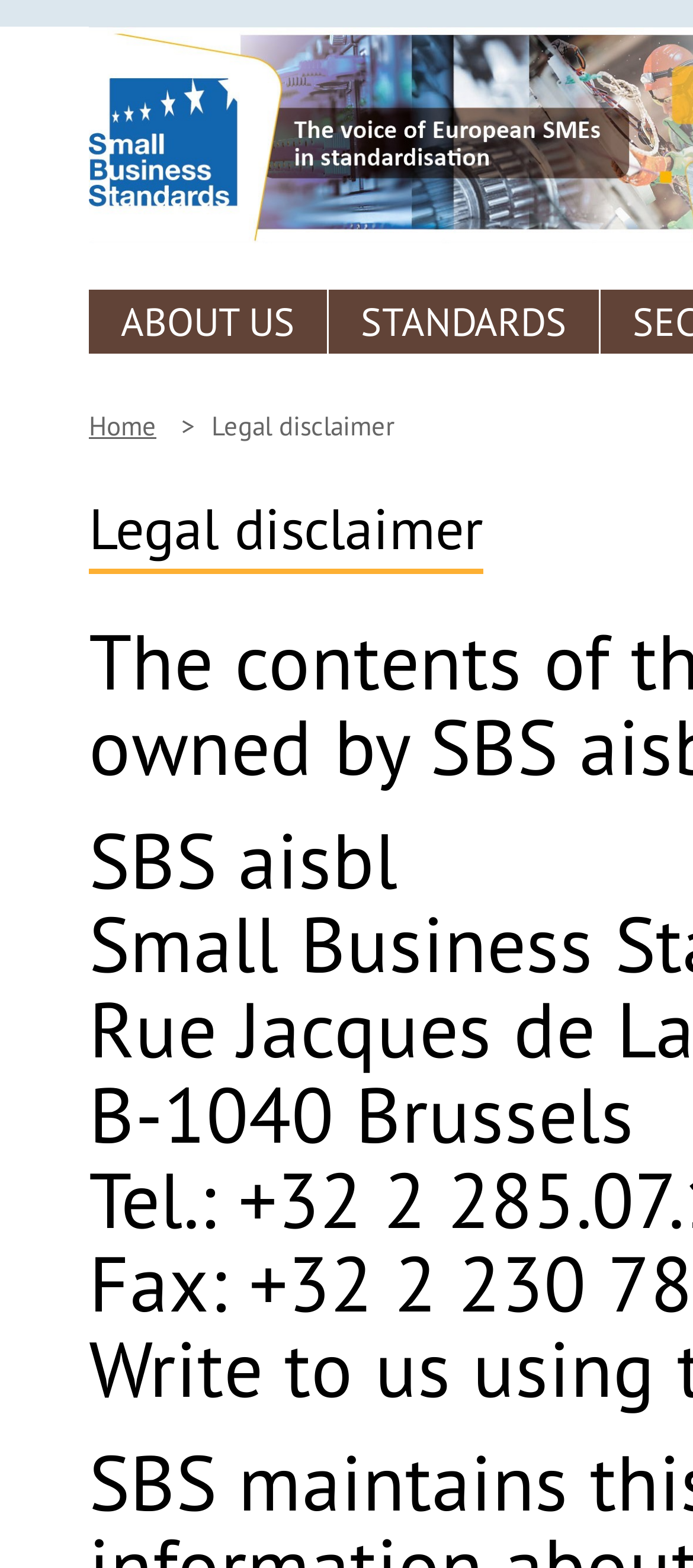Can you find the bounding box coordinates for the UI element given this description: "Skip to main content"? Provide the coordinates as four float numbers between 0 and 1: [left, top, right, bottom].

[0.0, 0.0, 0.364, 0.001]